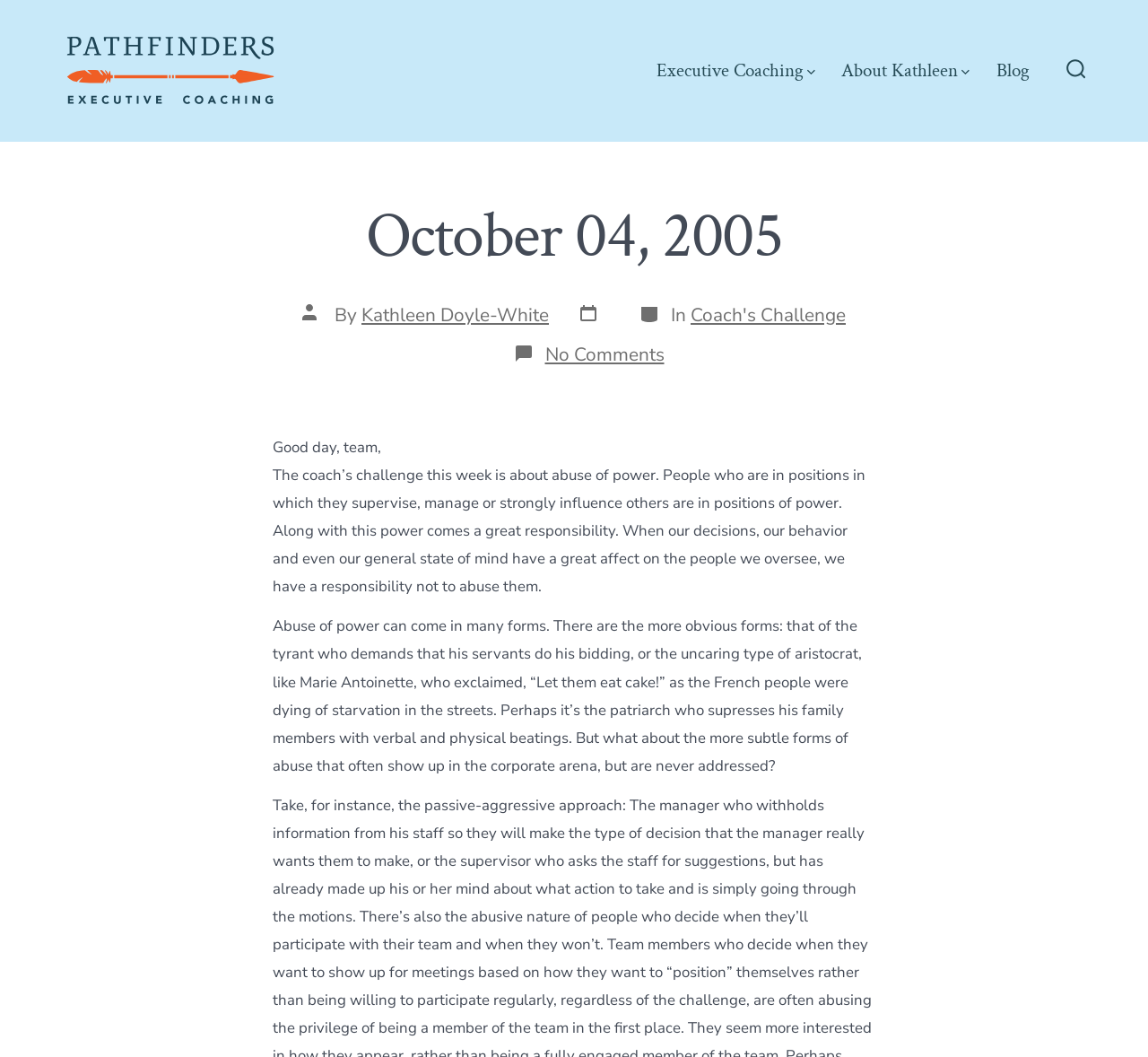What is the tone of the post?
We need a detailed and exhaustive answer to the question. Please elaborate.

The tone of the post can be inferred by reading the text, which discusses the concept of abuse of power in a thoughtful and introspective manner, indicating a reflective tone.